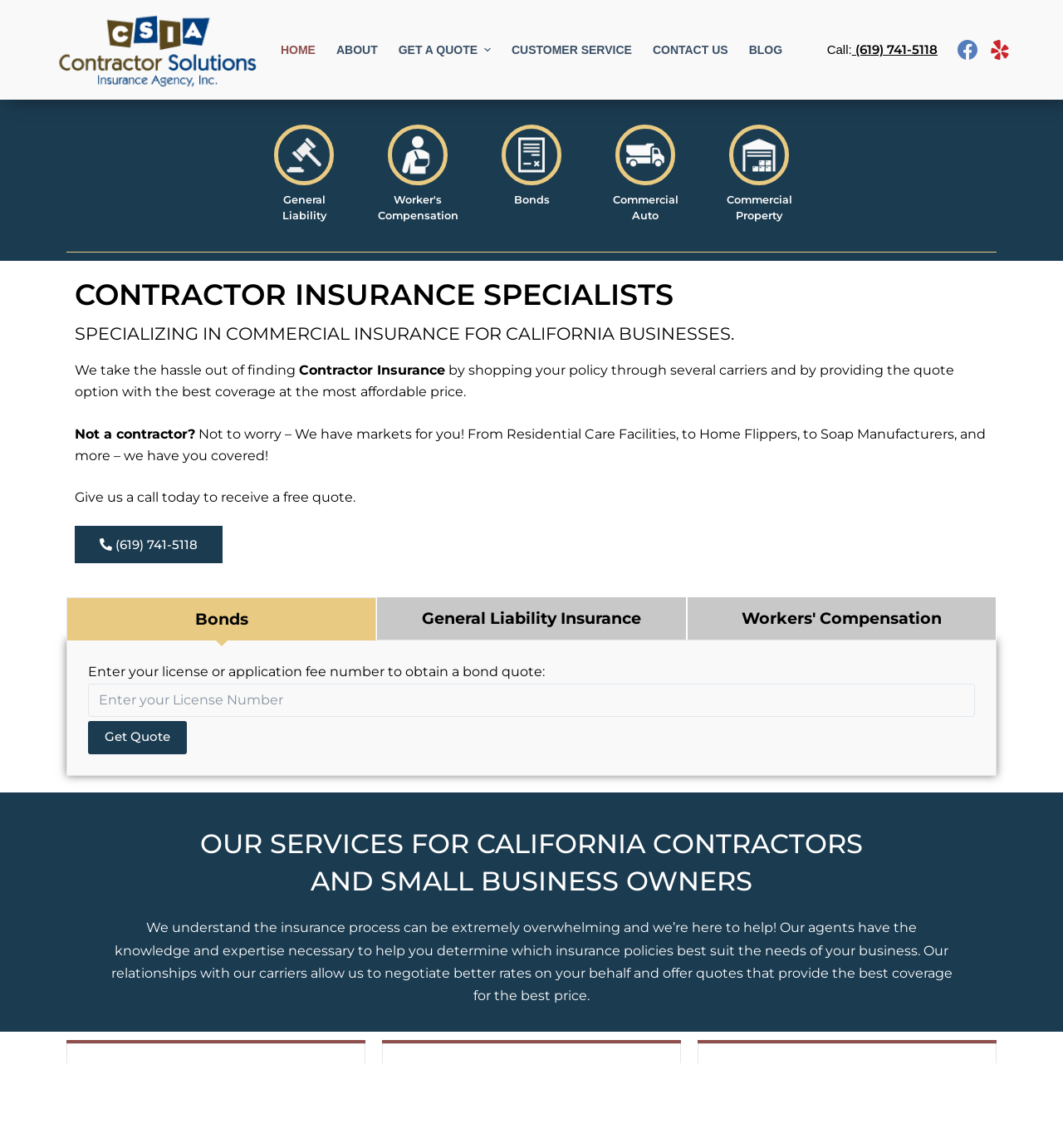What type of insurance is the website specializing in?
Your answer should be a single word or phrase derived from the screenshot.

Commercial Property Insurance